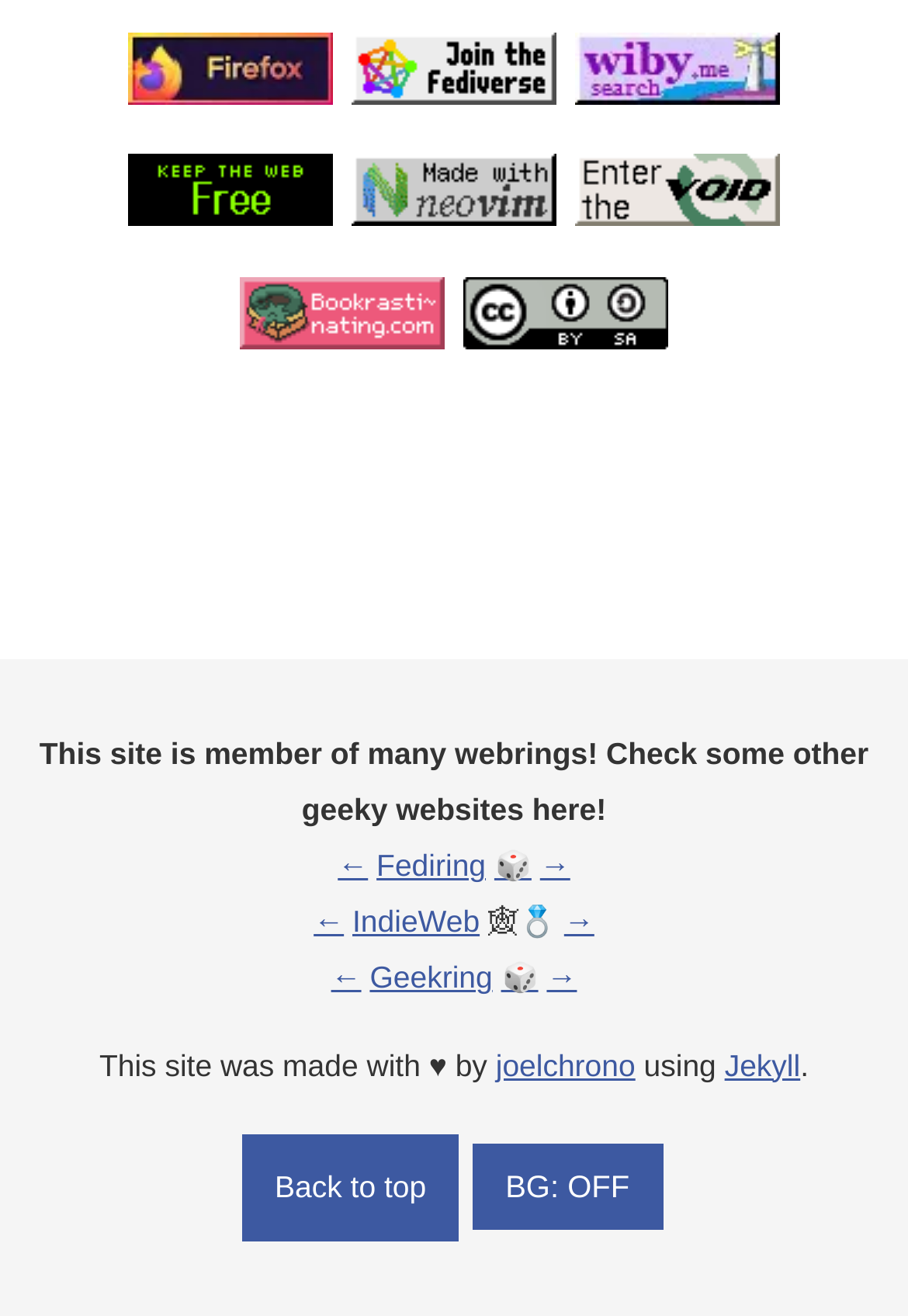Find the bounding box coordinates for the area that must be clicked to perform this action: "Click on 'Anything but Chrome'".

[0.141, 0.044, 0.367, 0.088]